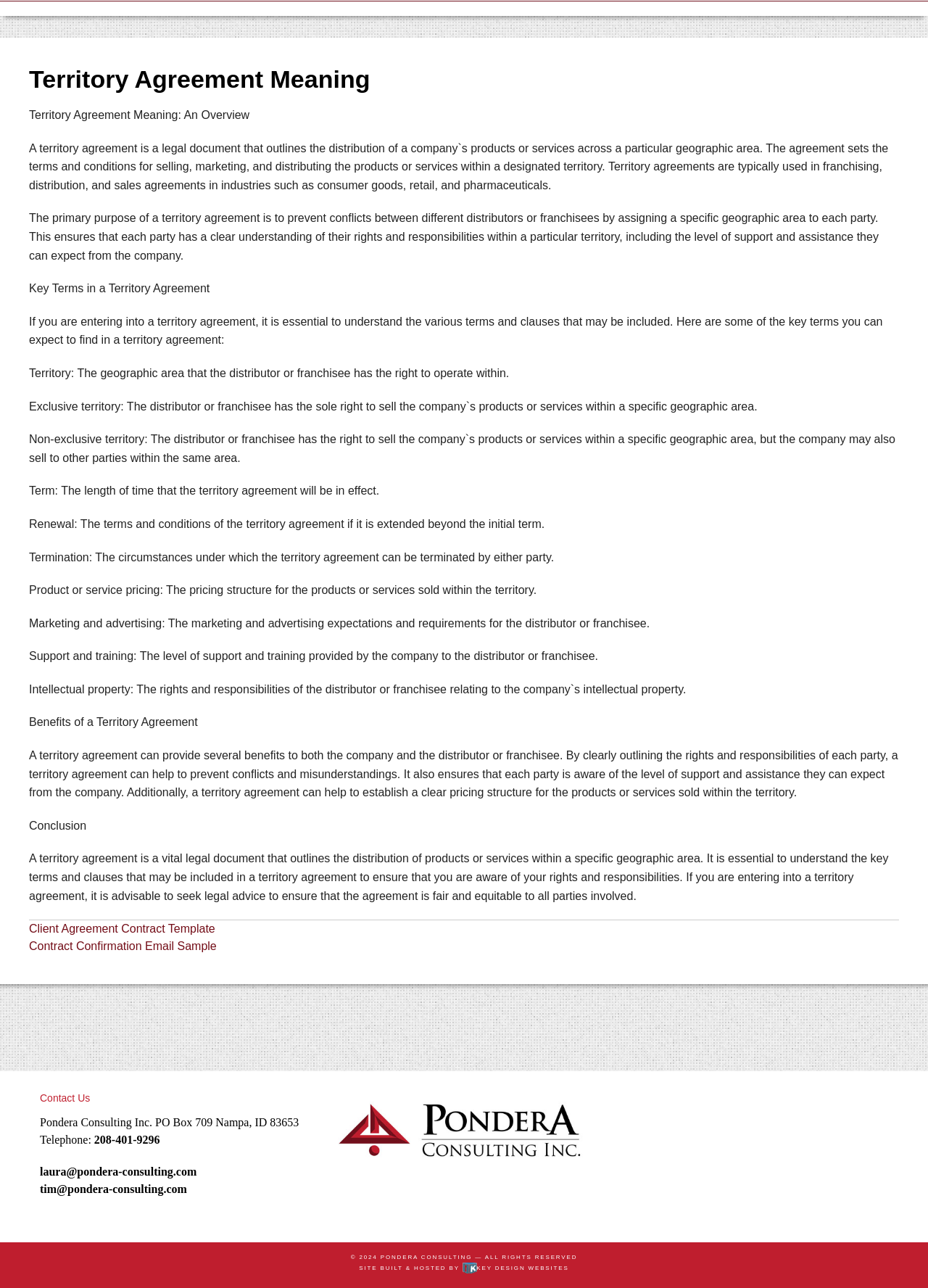Please answer the following query using a single word or phrase: 
What is exclusive territory?

Sole right to sell